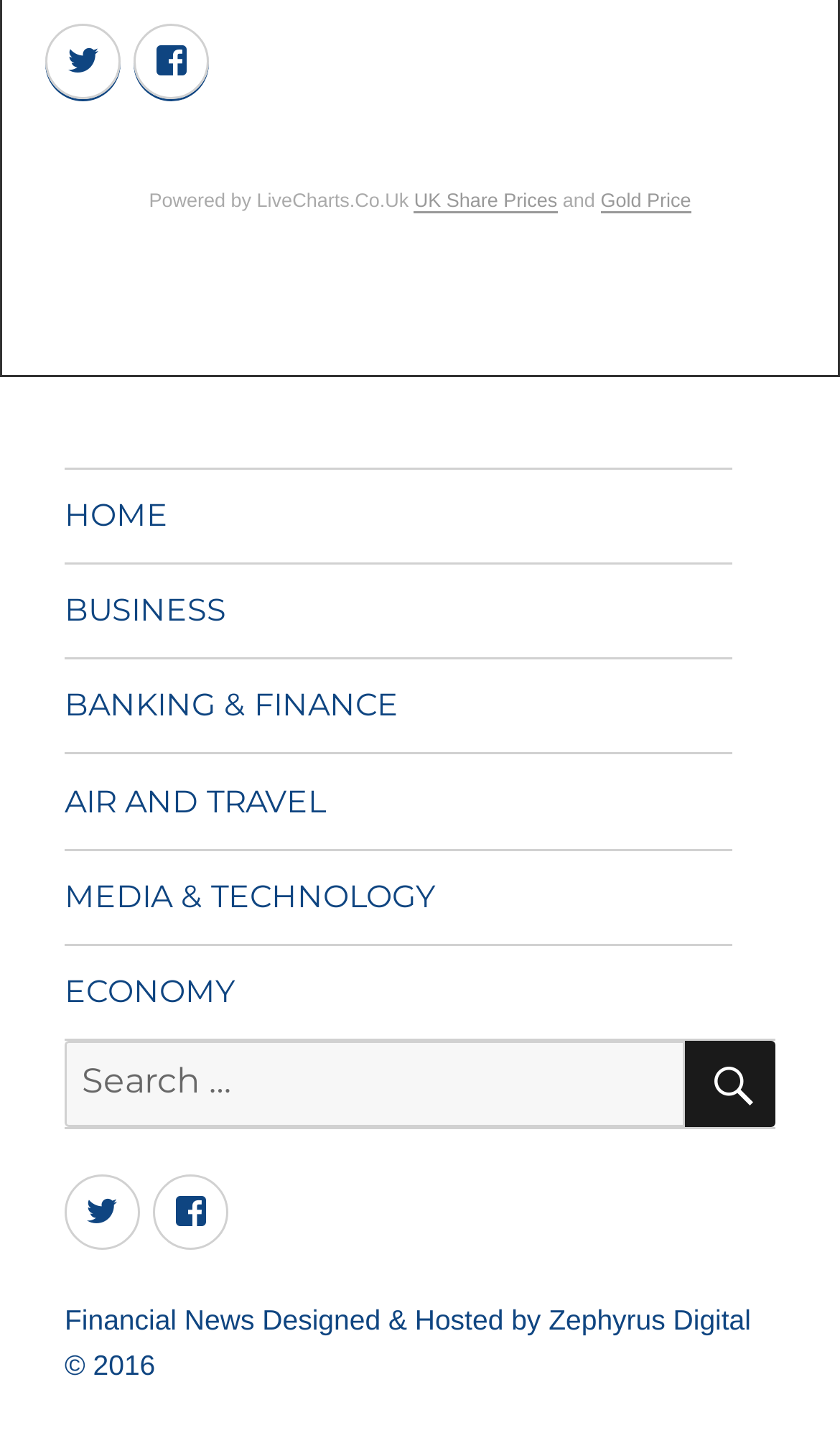Please locate the bounding box coordinates of the element's region that needs to be clicked to follow the instruction: "Go to HOME". The bounding box coordinates should be provided as four float numbers between 0 and 1, i.e., [left, top, right, bottom].

[0.077, 0.328, 0.872, 0.393]